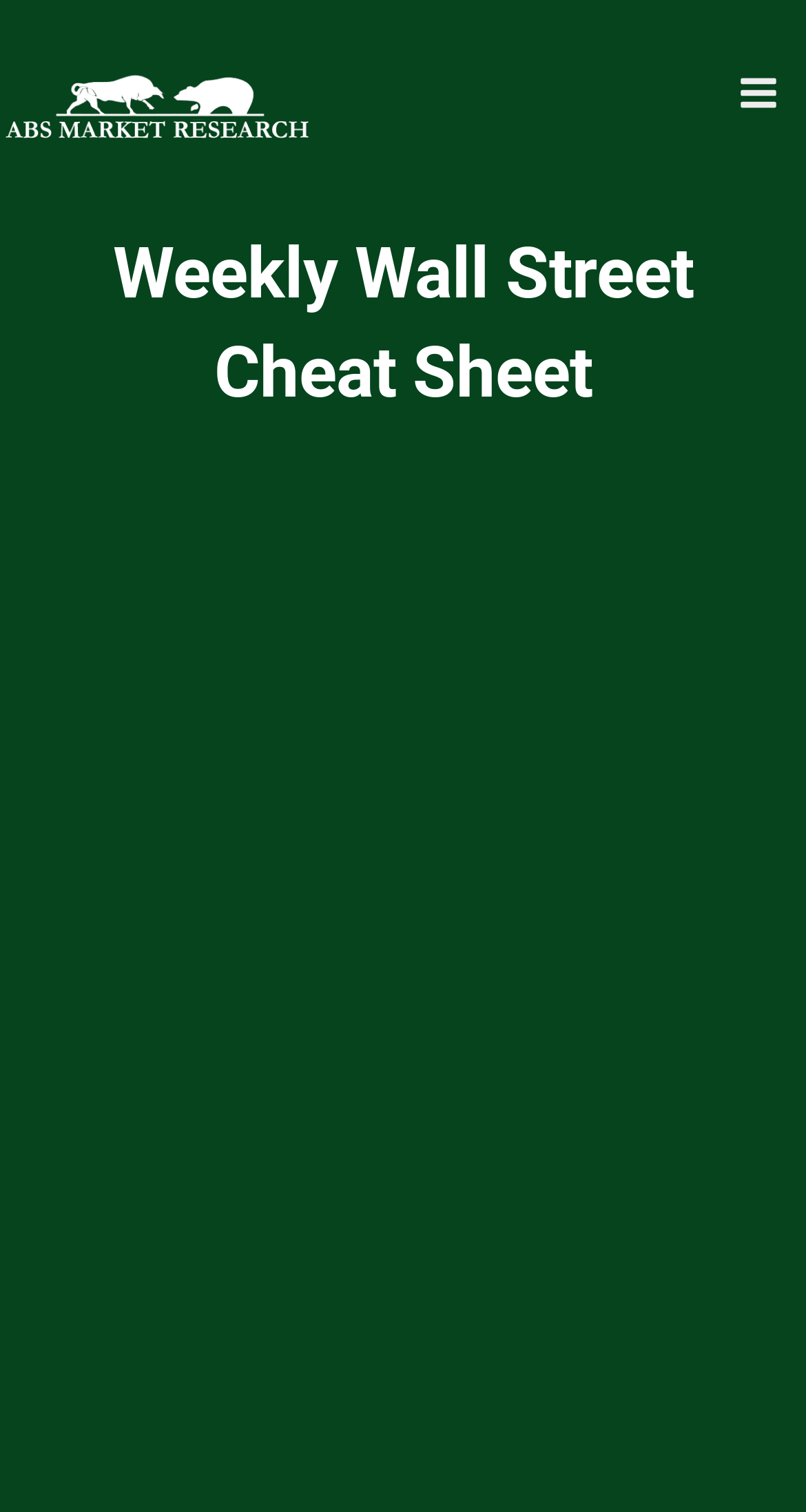Bounding box coordinates should be provided in the format (top-left x, top-left y, bottom-right x, bottom-right y) with all values between 0 and 1. Identify the bounding box for this UI element: parent_node: Your email name="email"

[0.108, 0.652, 0.892, 0.701]